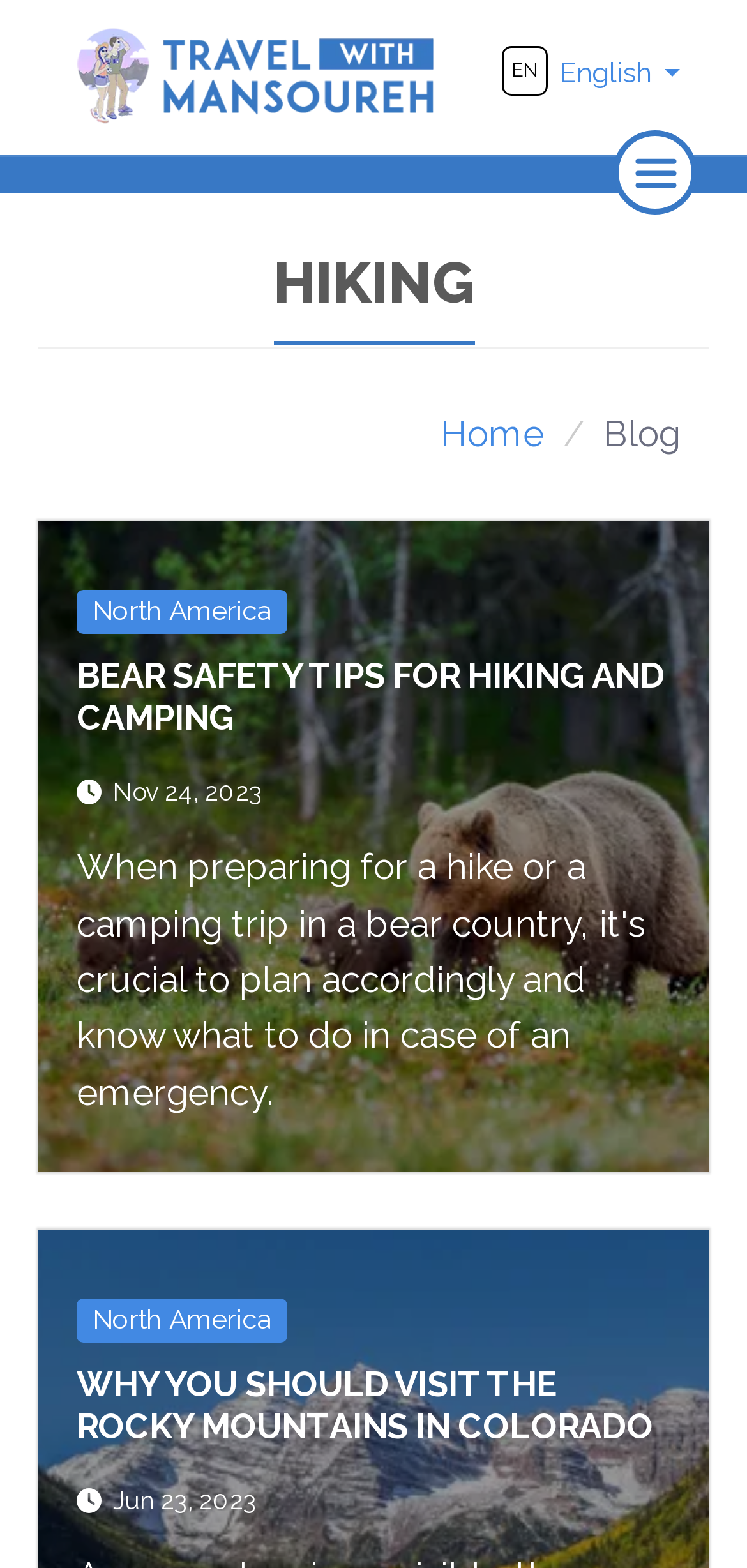How many search boxes are on the page?
Using the image, provide a detailed and thorough answer to the question.

I searched for search boxes on the page and found one search box with a placeholder text 'Please enter a search term'.